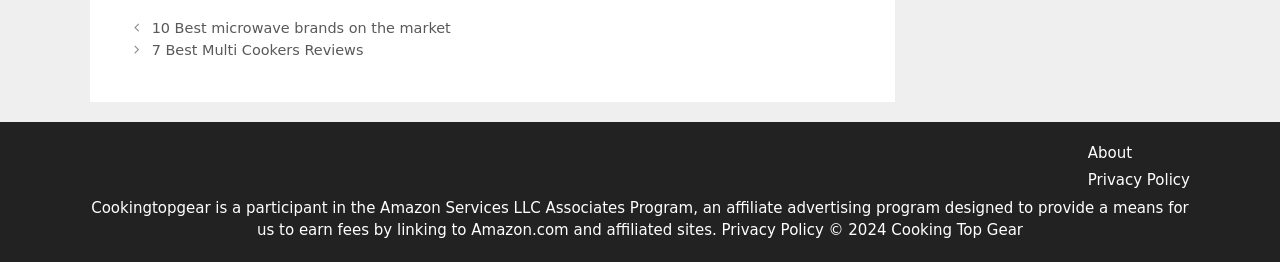What type of information can be found in the 'About' section? Using the information from the screenshot, answer with a single word or phrase.

Information about the website